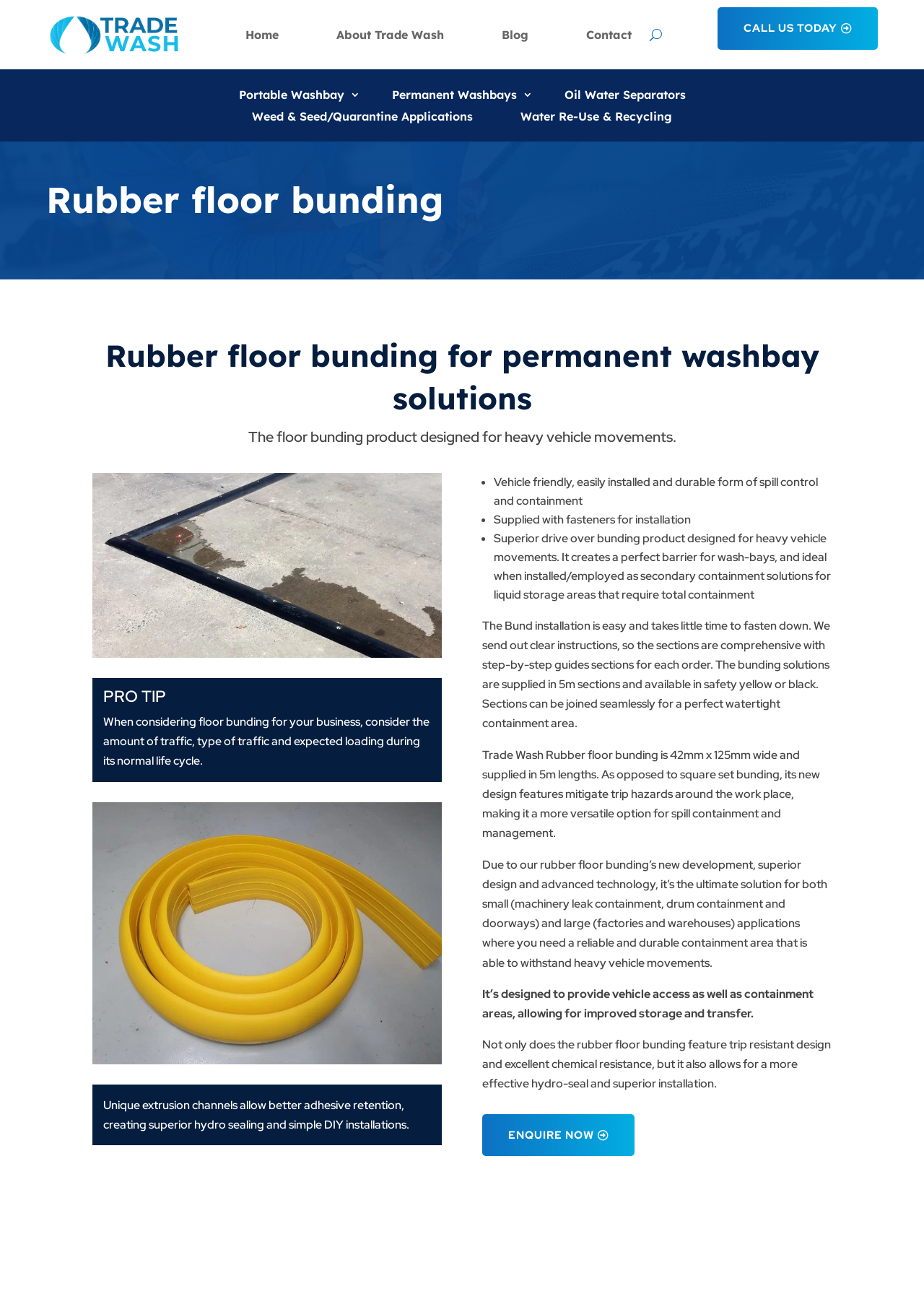Find the bounding box of the web element that fits this description: "CALL US TODAY".

[0.777, 0.006, 0.95, 0.038]